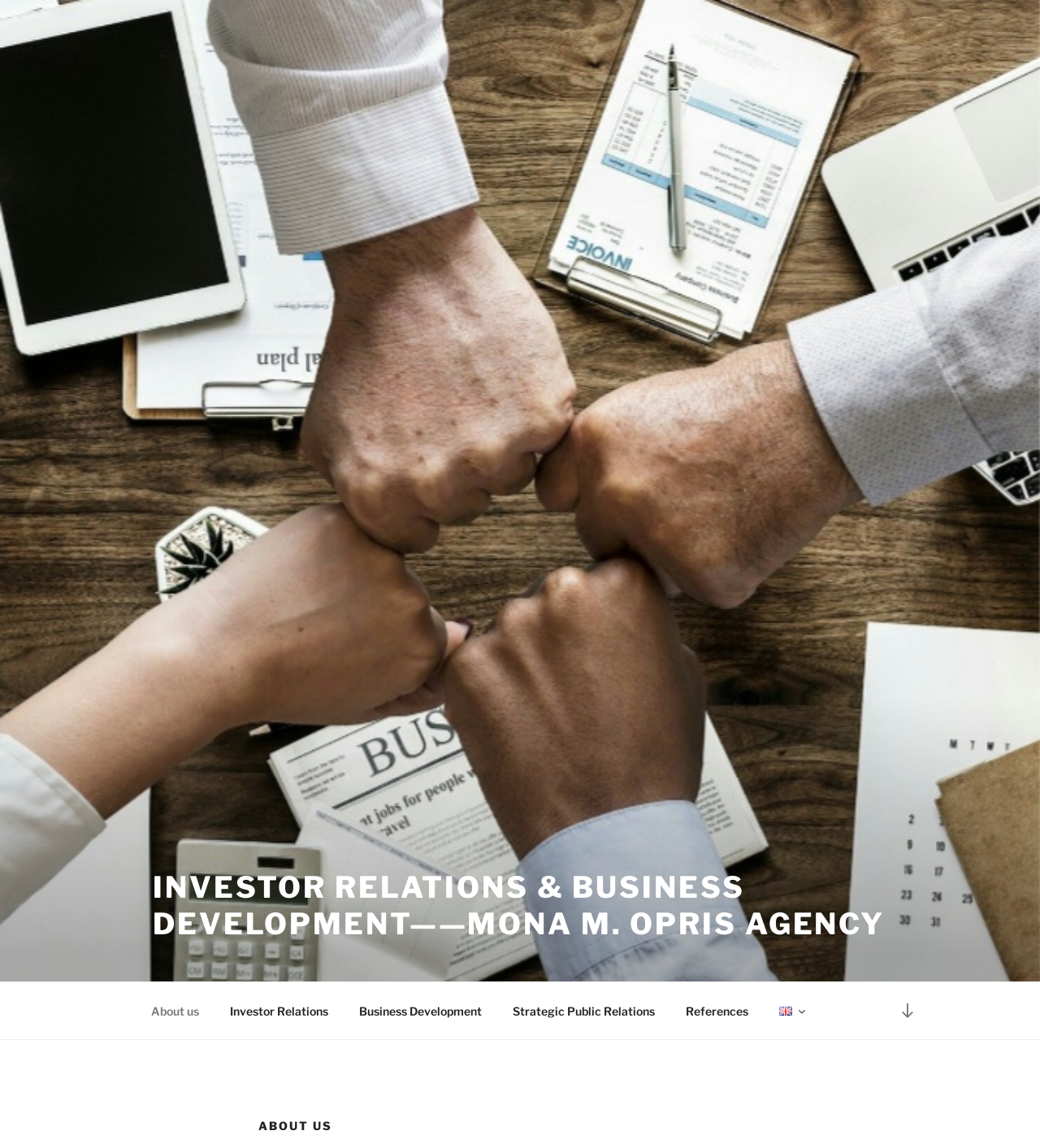Please find the bounding box coordinates (top-left x, top-left y, bottom-right x, bottom-right y) in the screenshot for the UI element described as follows: alt="English"

[0.735, 0.863, 0.786, 0.898]